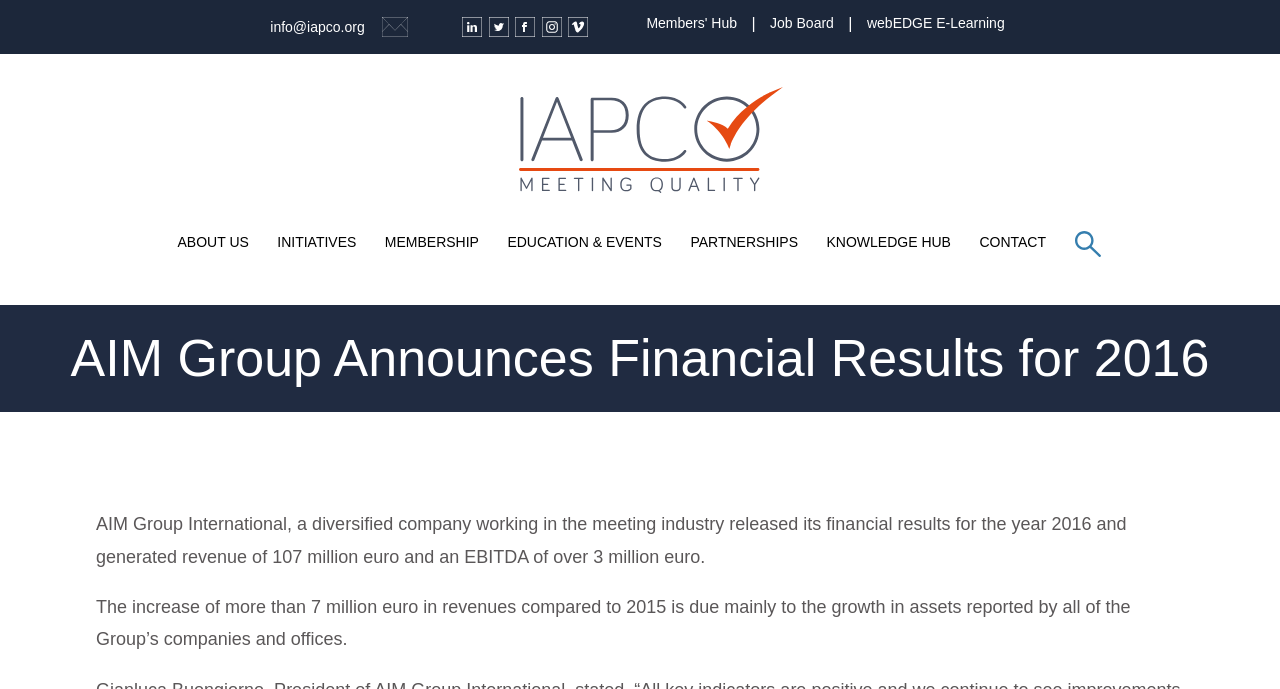Determine the bounding box for the described UI element: "Members' Hub".

[0.501, 0.023, 0.58, 0.044]